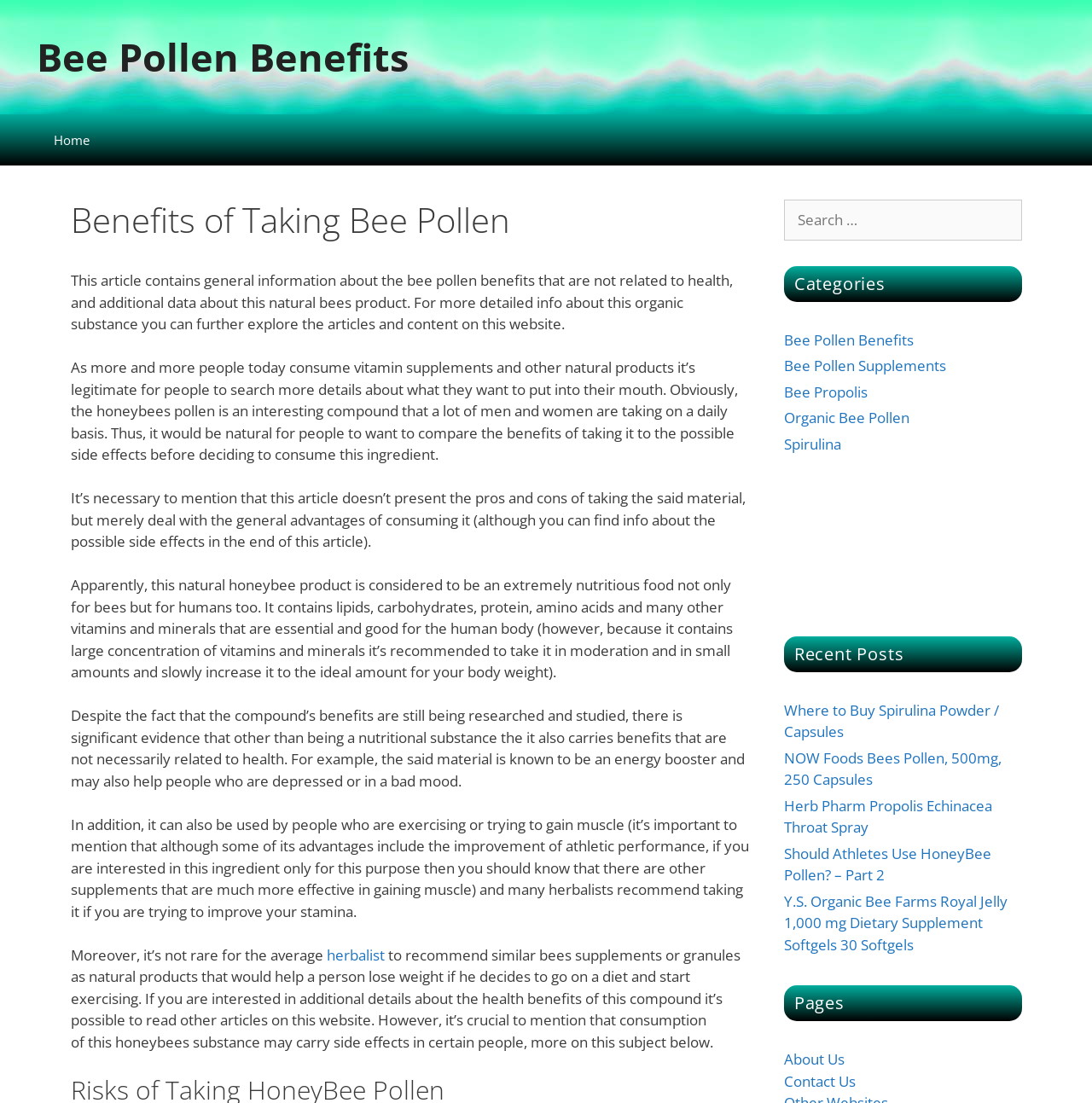Answer the following in one word or a short phrase: 
What is the main topic of this webpage?

Bee Pollen Benefits